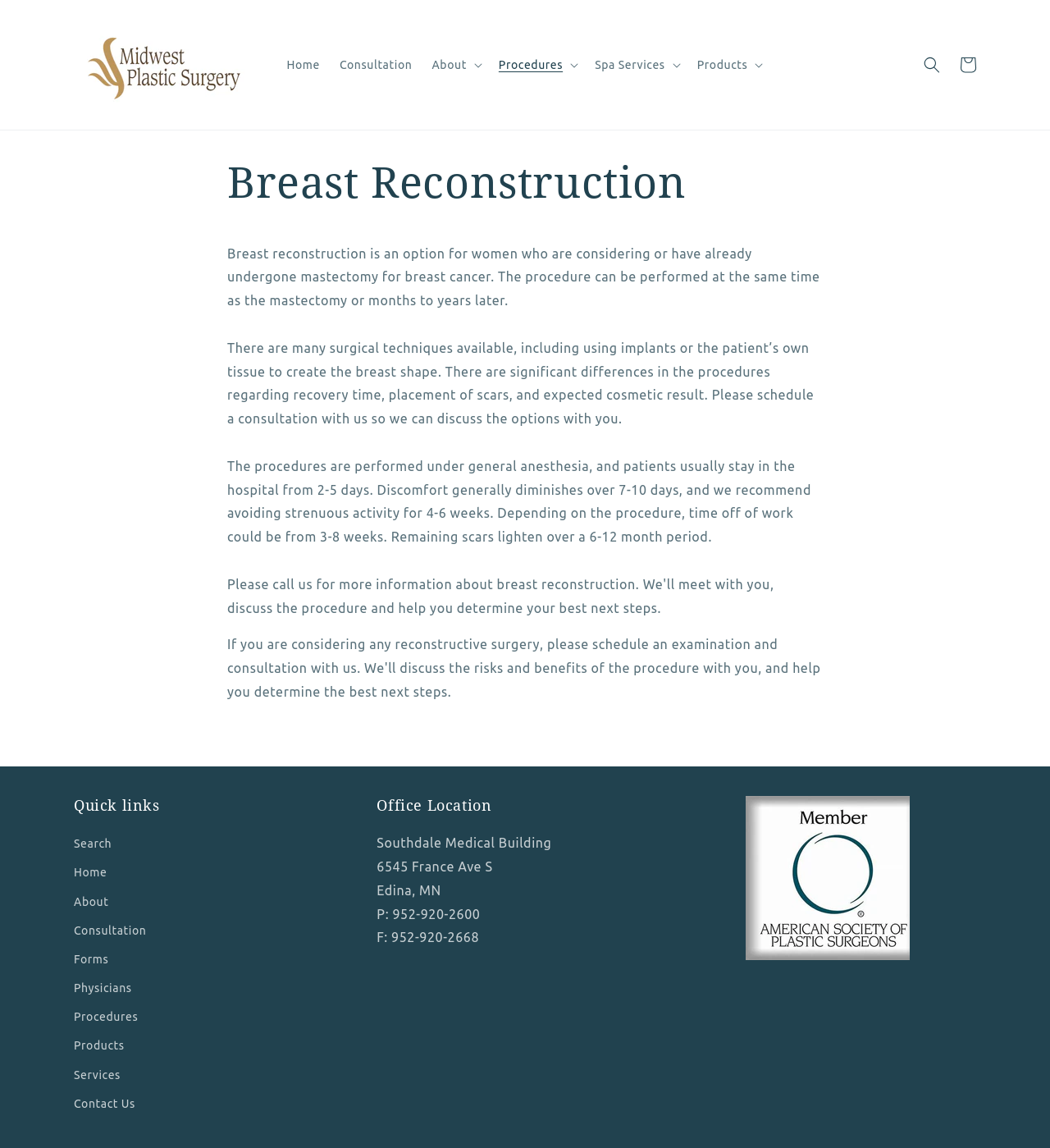Please mark the bounding box coordinates of the area that should be clicked to carry out the instruction: "Search for something".

None